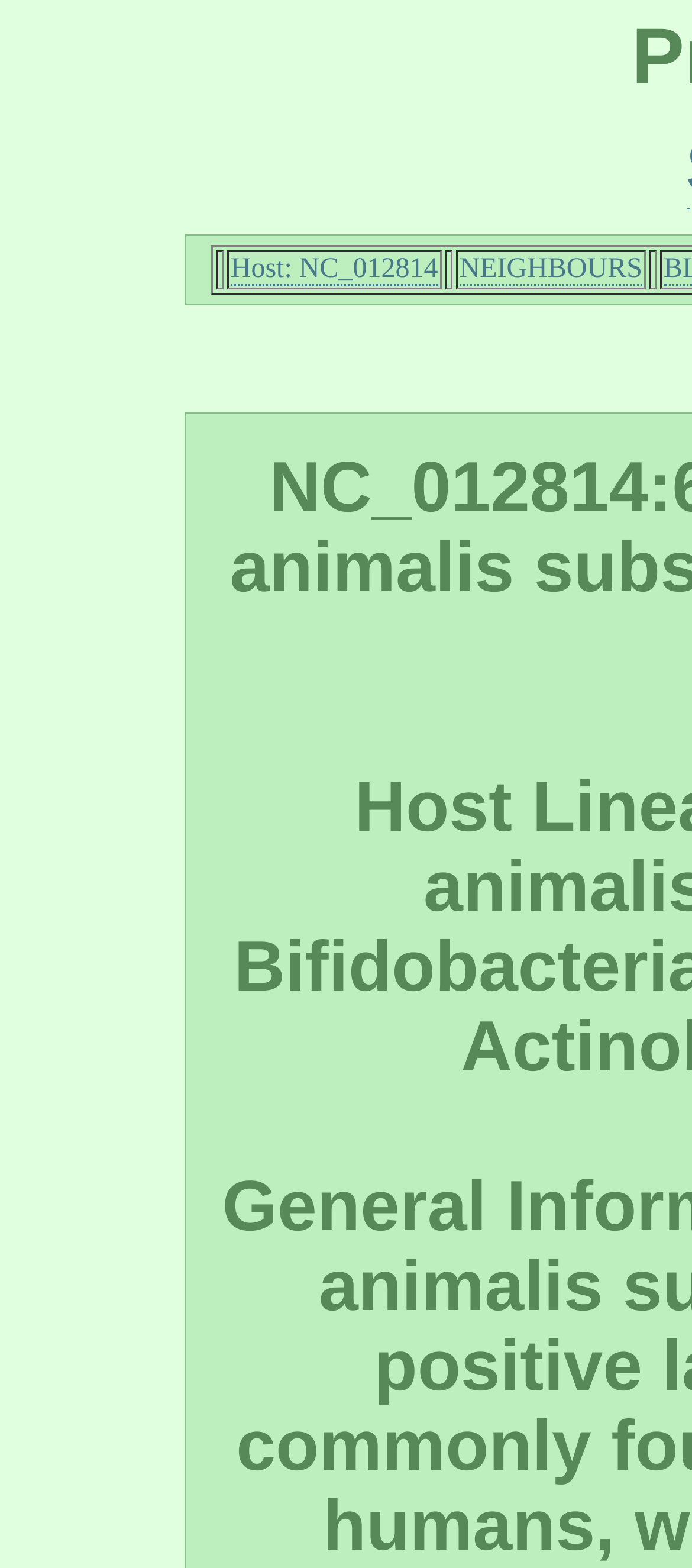Reply to the question with a single word or phrase:
What is the position of the 'NEIGHBOURS' link?

Second column